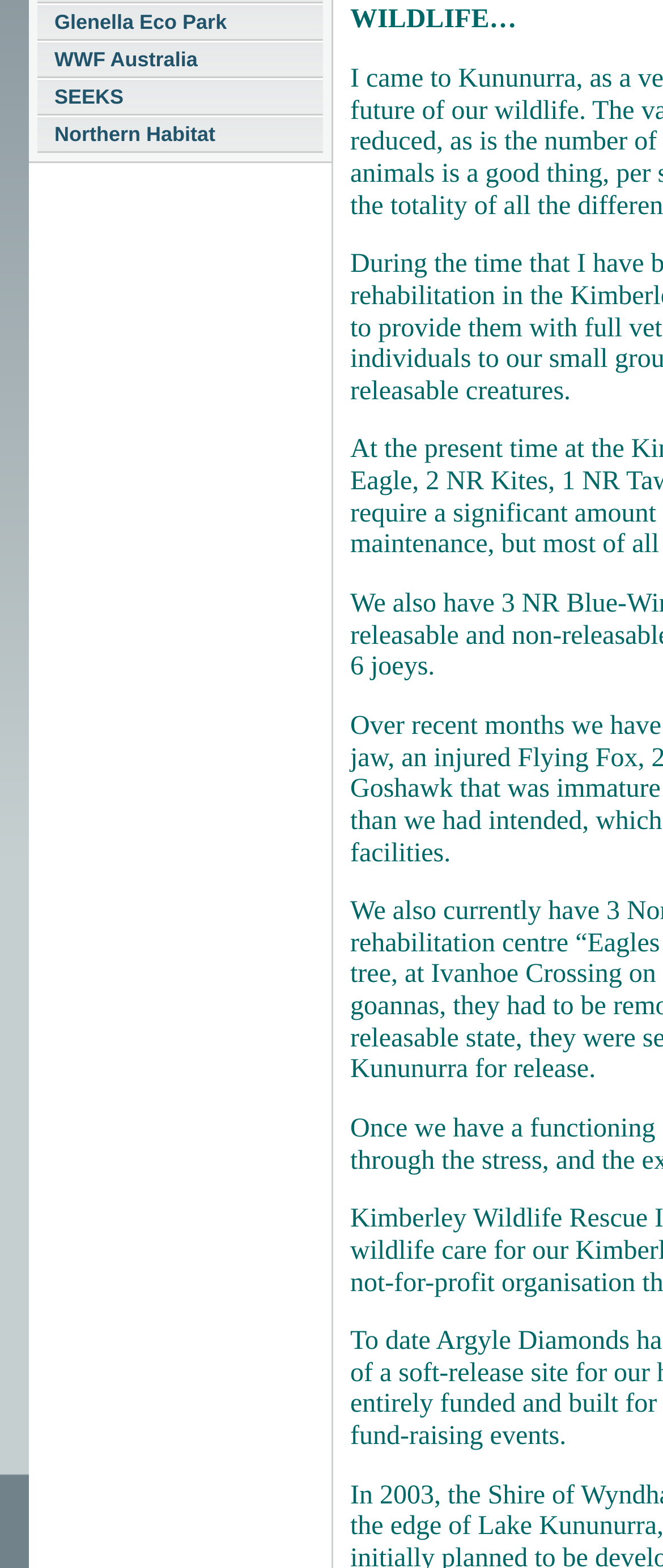Please provide the bounding box coordinates in the format (top-left x, top-left y, bottom-right x, bottom-right y). Remember, all values are floating point numbers between 0 and 1. What is the bounding box coordinate of the region described as: SEEKS

[0.056, 0.05, 0.487, 0.073]